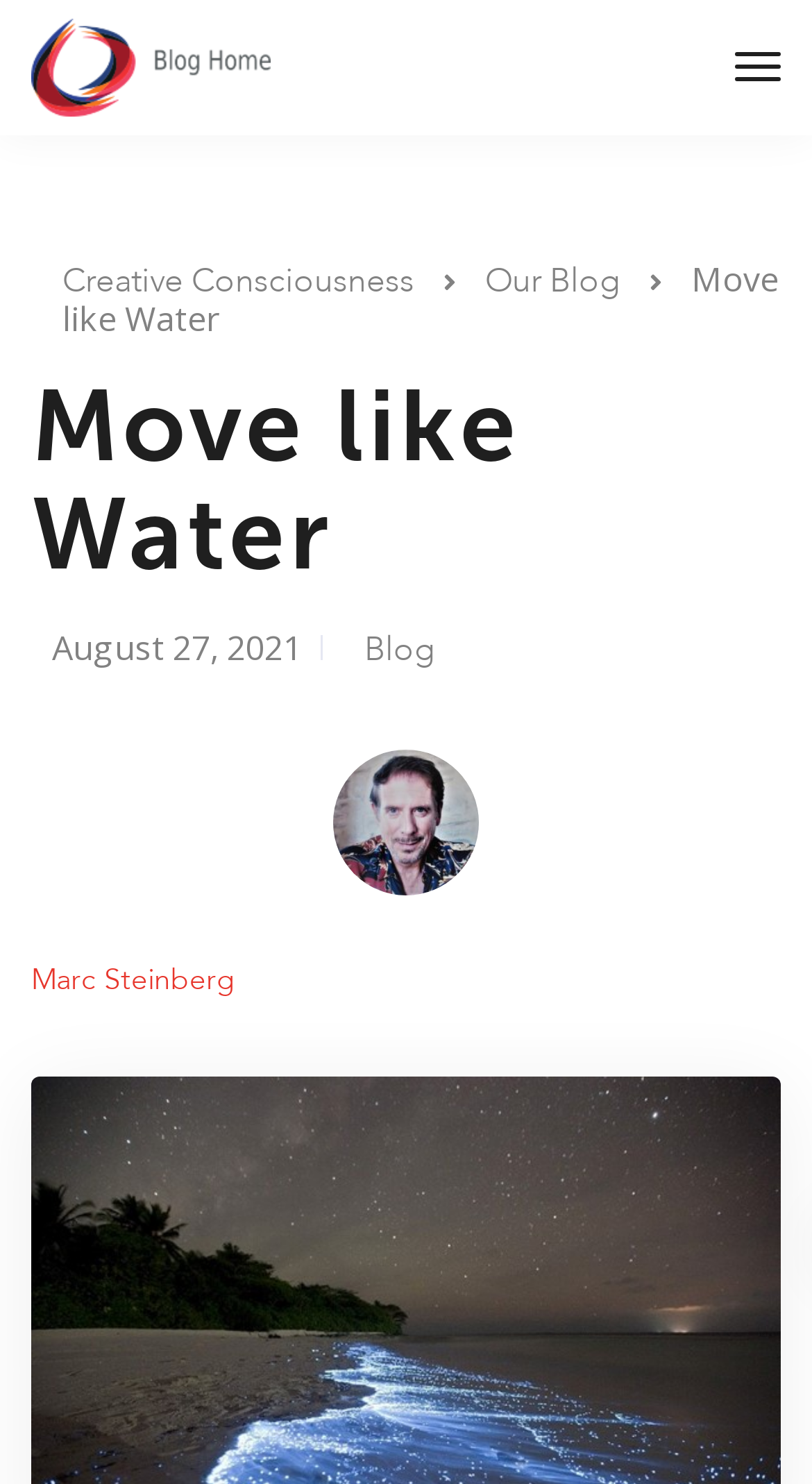What is the name of the blog author?
Respond to the question with a single word or phrase according to the image.

Marc Steinberg